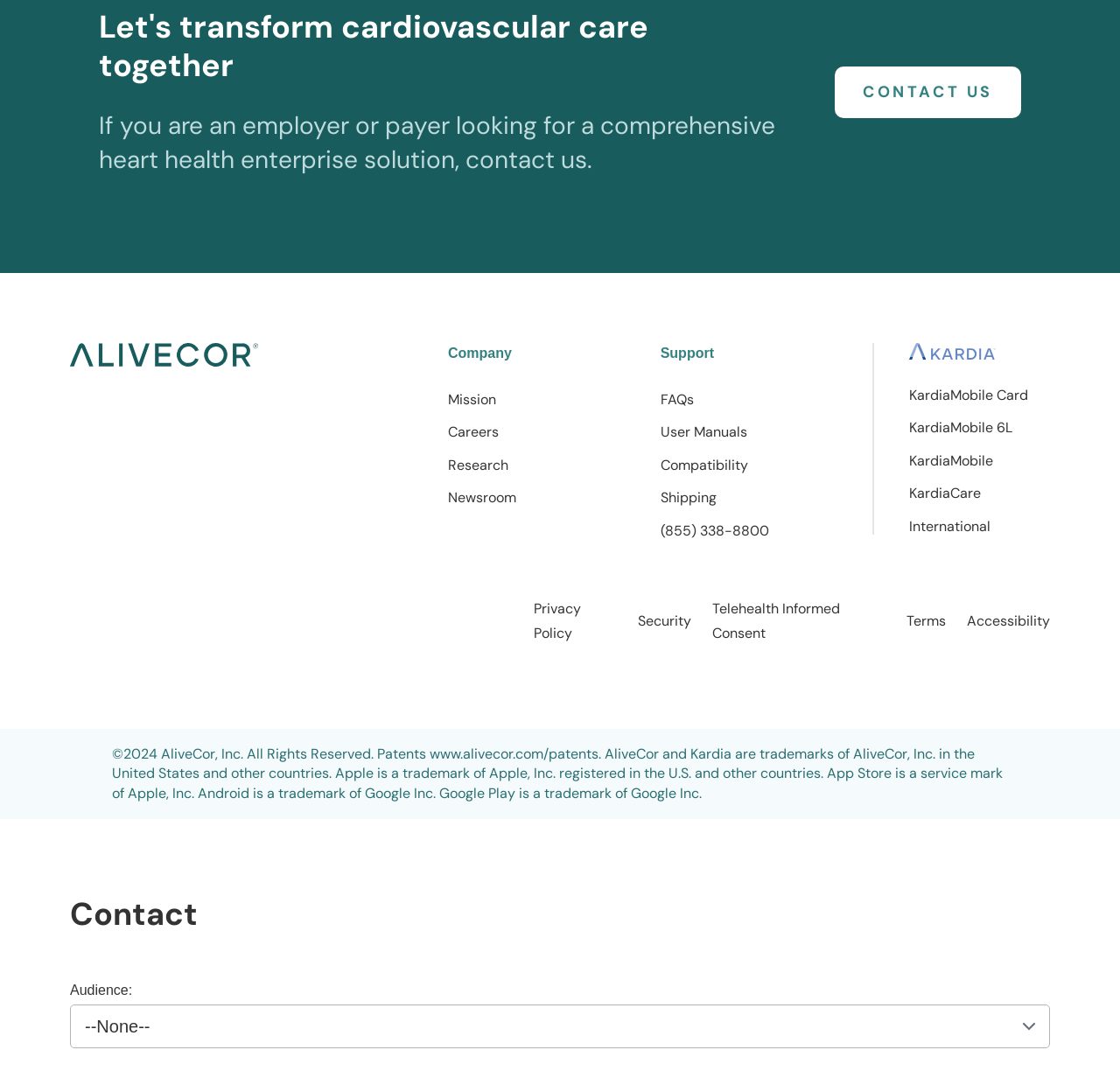What is the company name mentioned on the webpage?
Respond to the question with a single word or phrase according to the image.

AliveCor